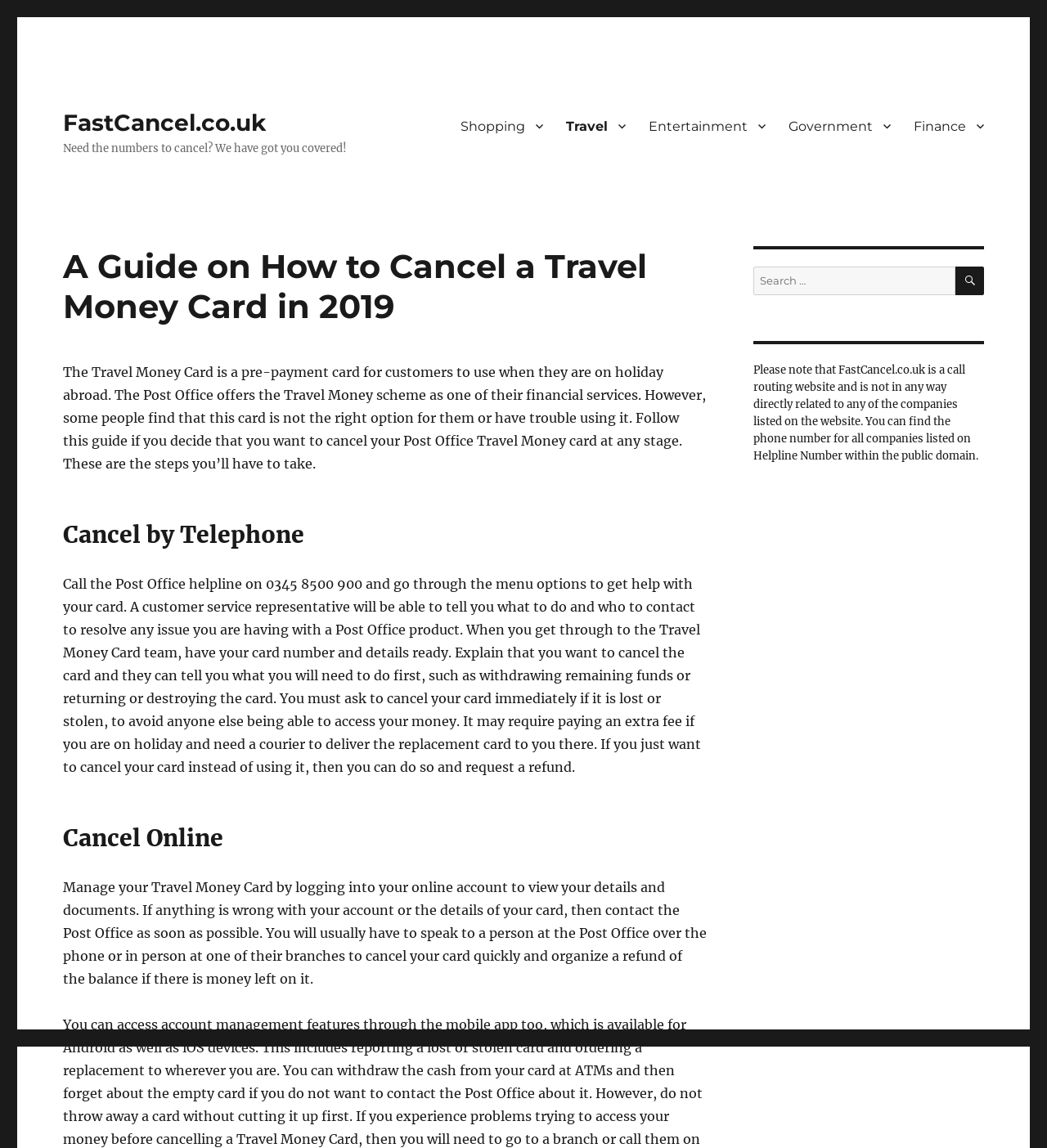Please identify the bounding box coordinates of the element that needs to be clicked to perform the following instruction: "Click on 'FastCancel.co.uk'".

[0.06, 0.095, 0.254, 0.119]